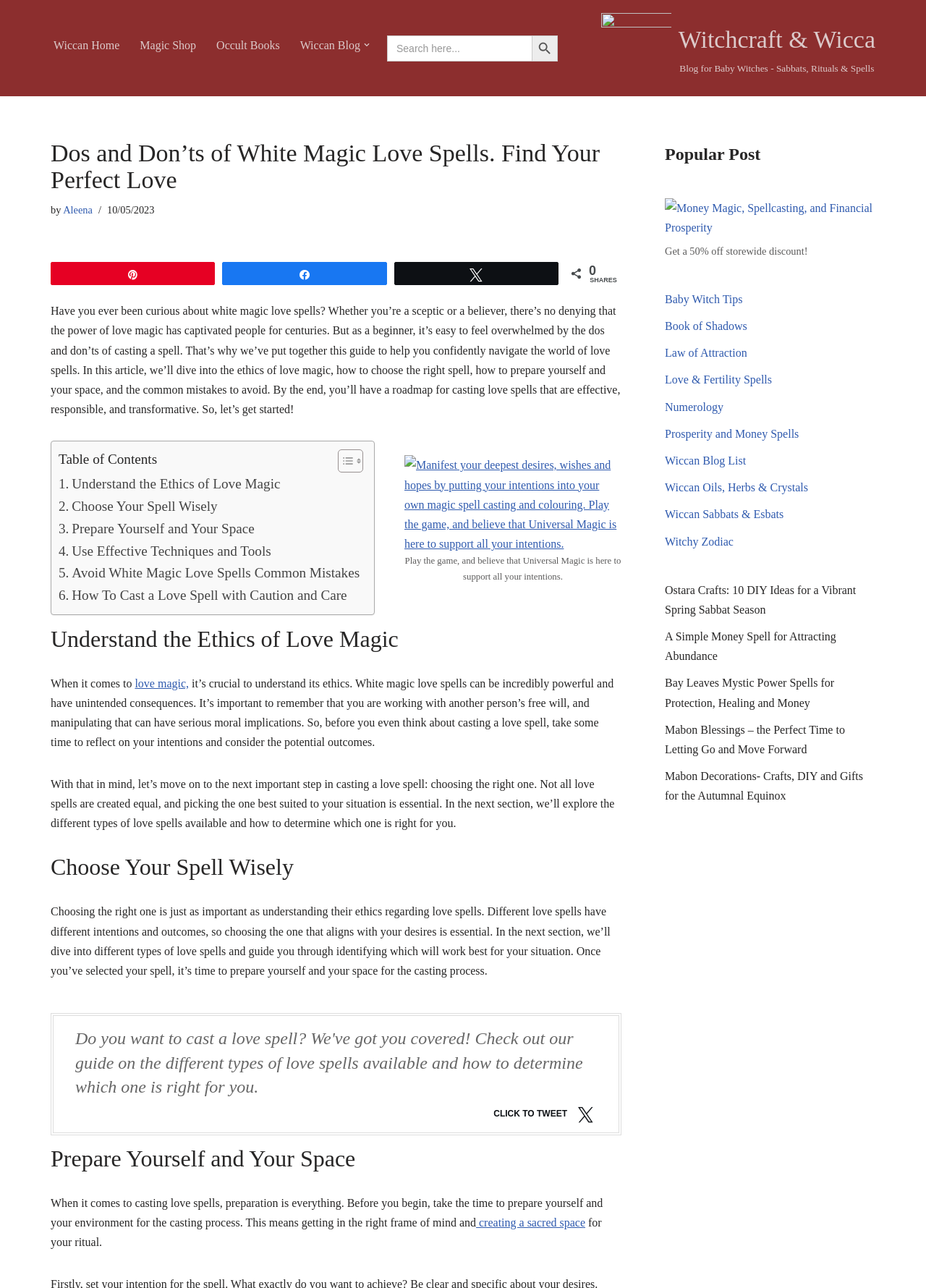Specify the bounding box coordinates of the region I need to click to perform the following instruction: "Explore the guide on how to cast a love spell with caution and care". The coordinates must be four float numbers in the range of 0 to 1, i.e., [left, top, right, bottom].

[0.063, 0.454, 0.375, 0.471]